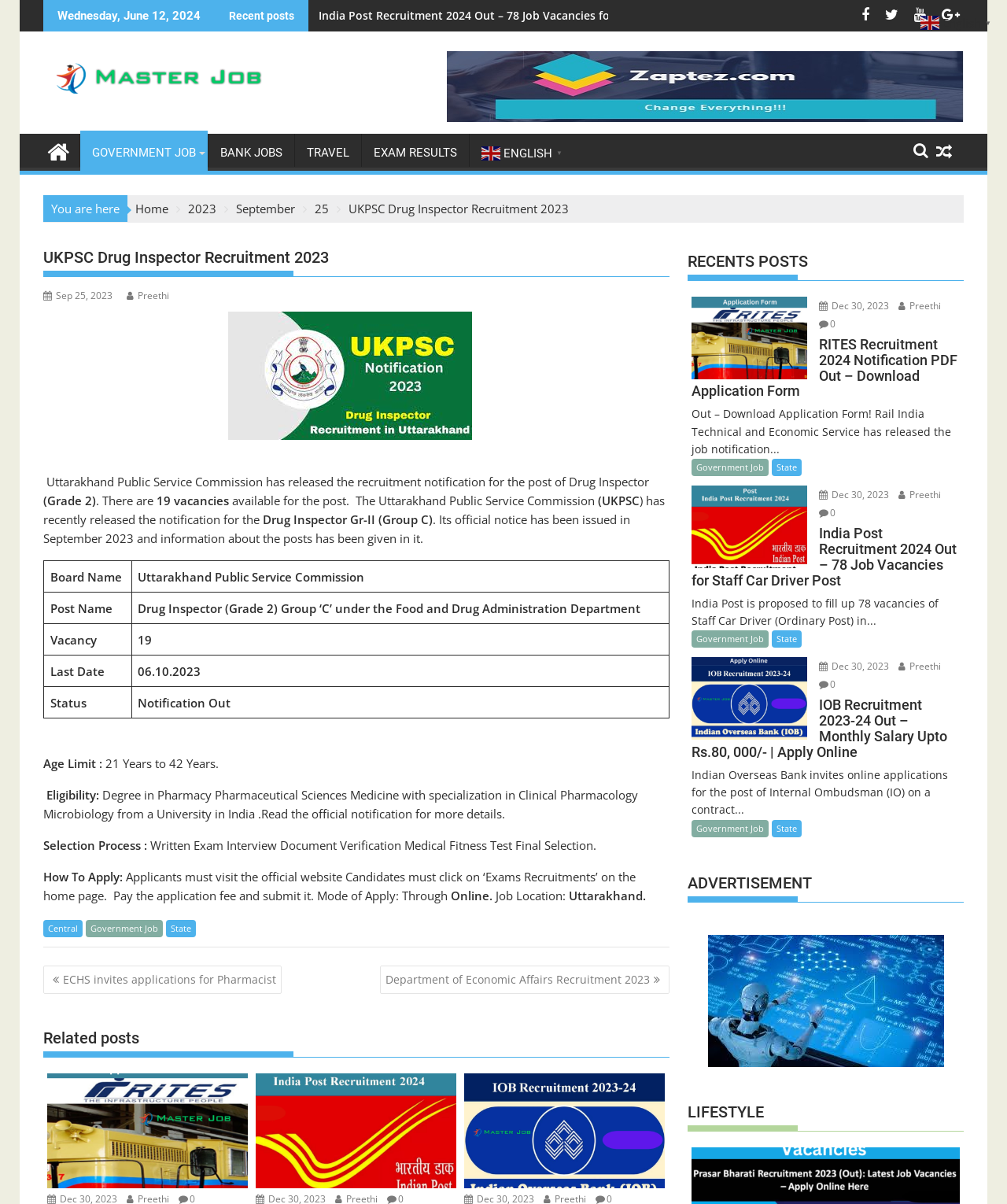Extract the heading text from the webpage.

UKPSC Drug Inspector Recruitment 2023